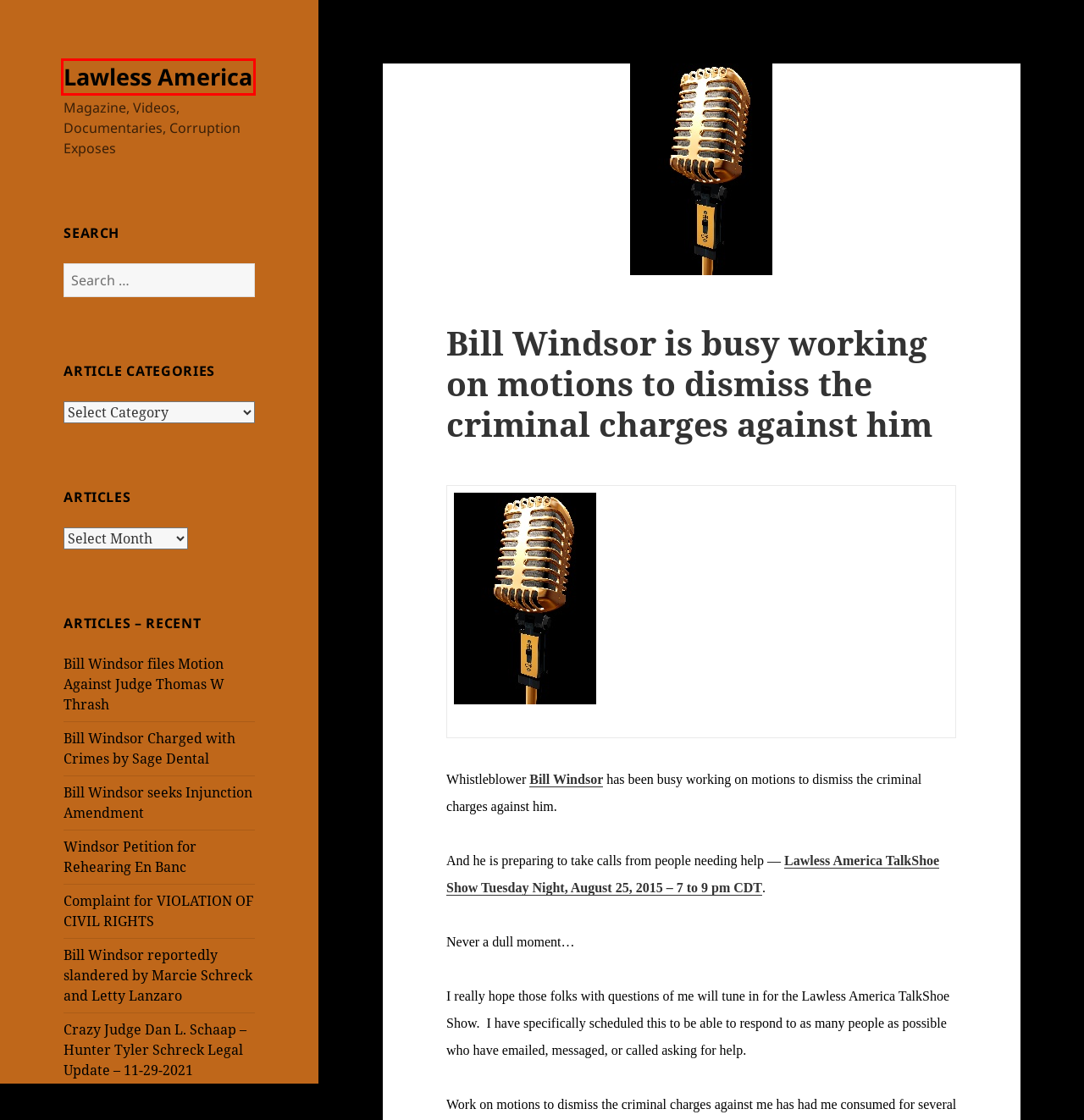Observe the screenshot of a webpage with a red bounding box highlighting an element. Choose the webpage description that accurately reflects the new page after the element within the bounding box is clicked. Here are the candidates:
A. Windsor Petition for Rehearing En Banc -
B. Home - LawlessAmerica.com
C. Bill Windsor seeks Injunction Amendment - Lawless America
D. Bill Windsor reportedly slandered by Marcie Schreck and Letty Lanzaro -- Lawless America
E. Bill Windsor Charged with Crimes by Sage Dental - Lawless America
F. Bill Windsor - Retired Guy - Bill Windsor
G. Complaint for VIOLATION OF CIVIL RIGHTS - Lawless America
H. Bill Windsor files Motion Against Judge Thomas W Thrash - Lawless America

B